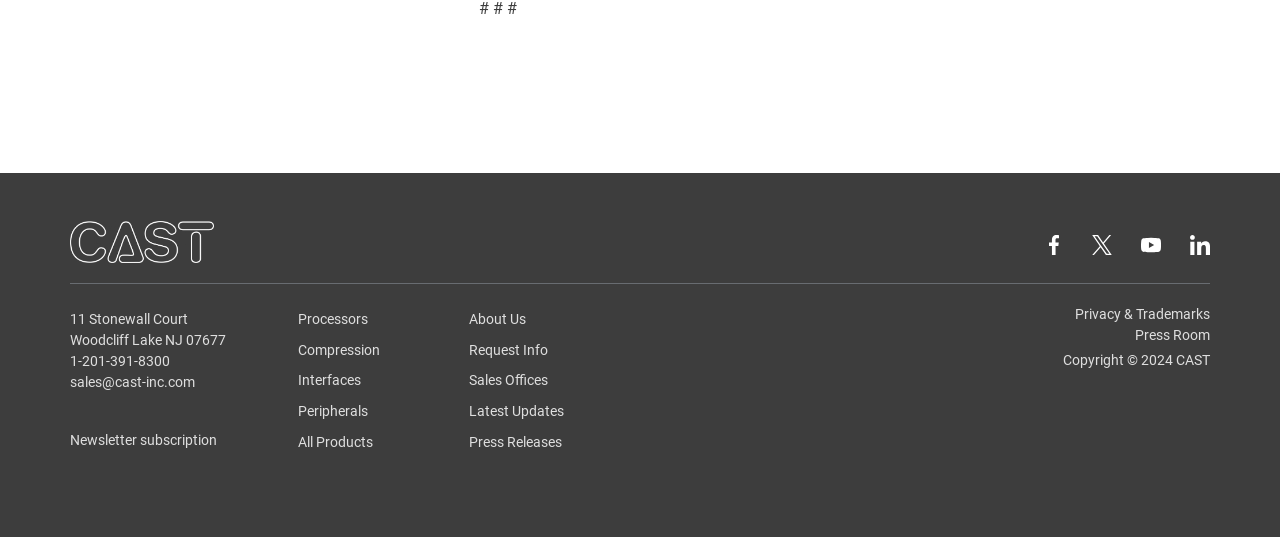Identify the bounding box coordinates for the element you need to click to achieve the following task: "Subscribe to the newsletter". Provide the bounding box coordinates as four float numbers between 0 and 1, in the form [left, top, right, bottom].

[0.109, 0.805, 0.17, 0.835]